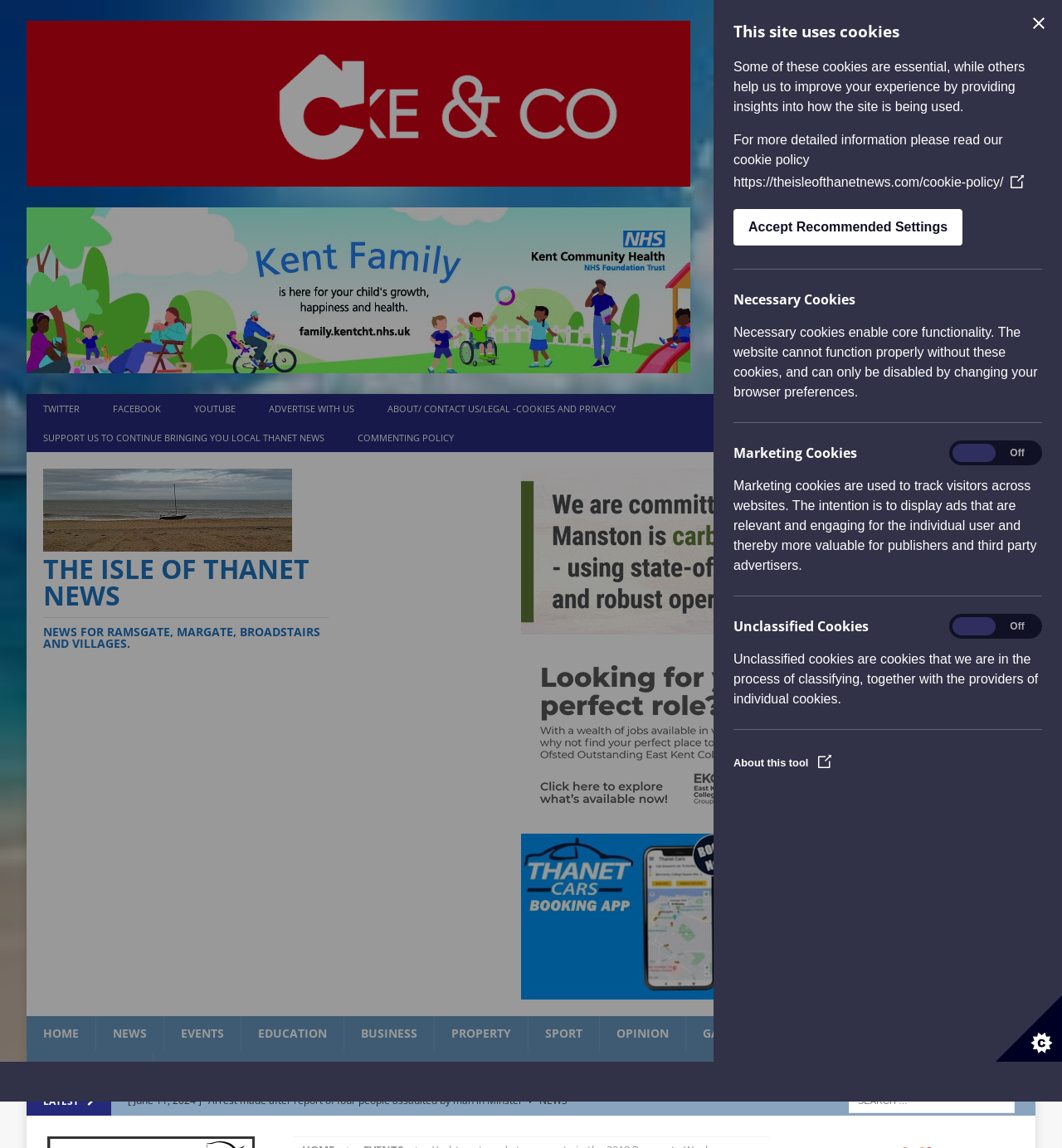Please identify the bounding box coordinates of the element I should click to complete this instruction: 'View the 'NEWS' section'. The coordinates should be given as four float numbers between 0 and 1, like this: [left, top, right, bottom].

[0.09, 0.885, 0.154, 0.916]